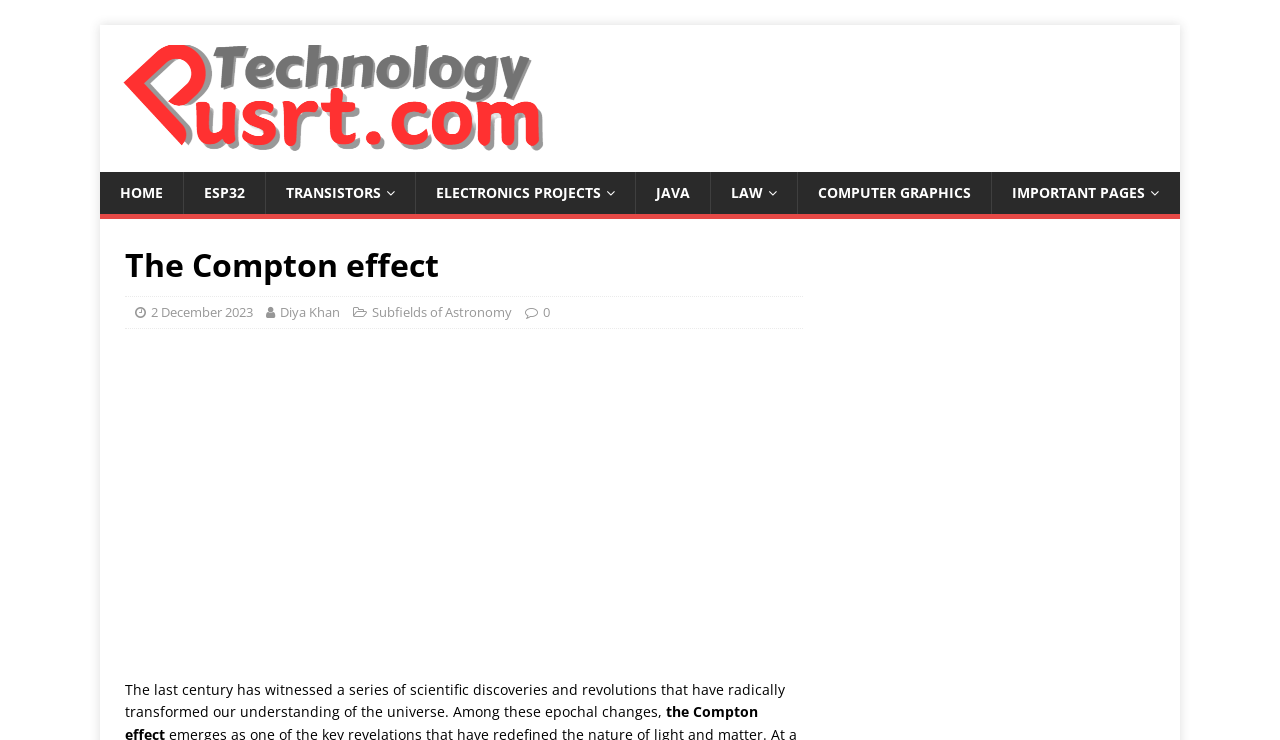What is the date of the article?
Based on the screenshot, provide a one-word or short-phrase response.

2 December 2023